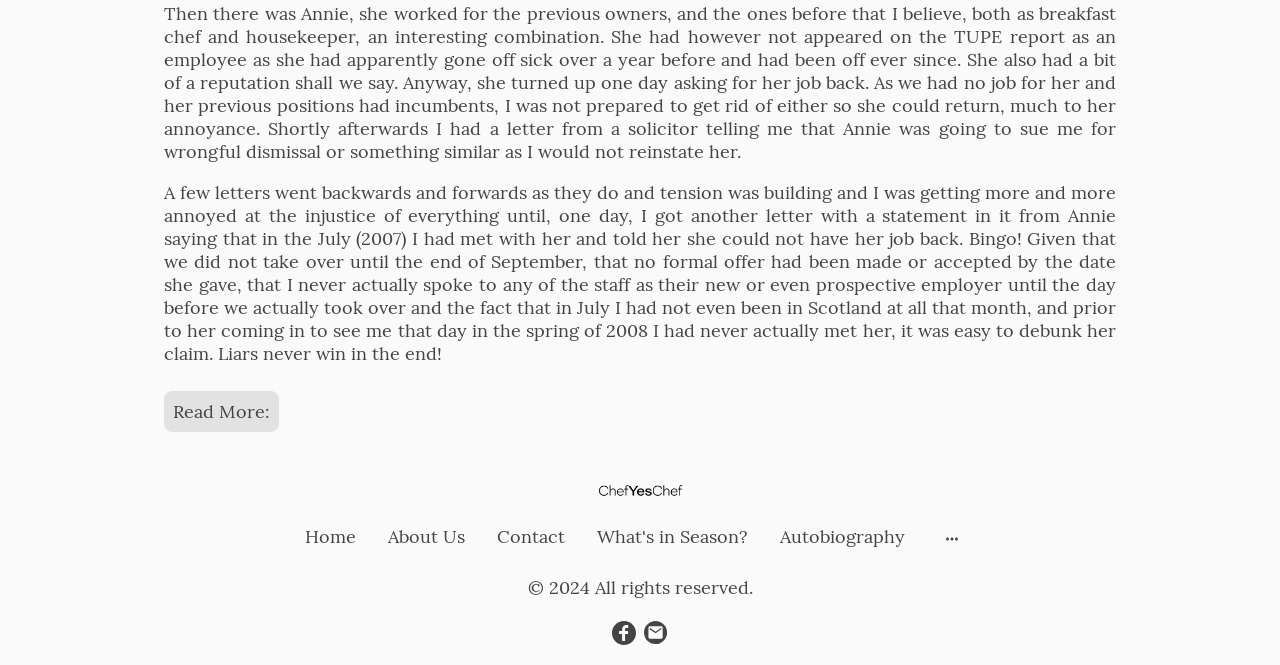What is the copyright notice?
Answer the question with a single word or phrase by looking at the picture.

© 2024 All rights reserved